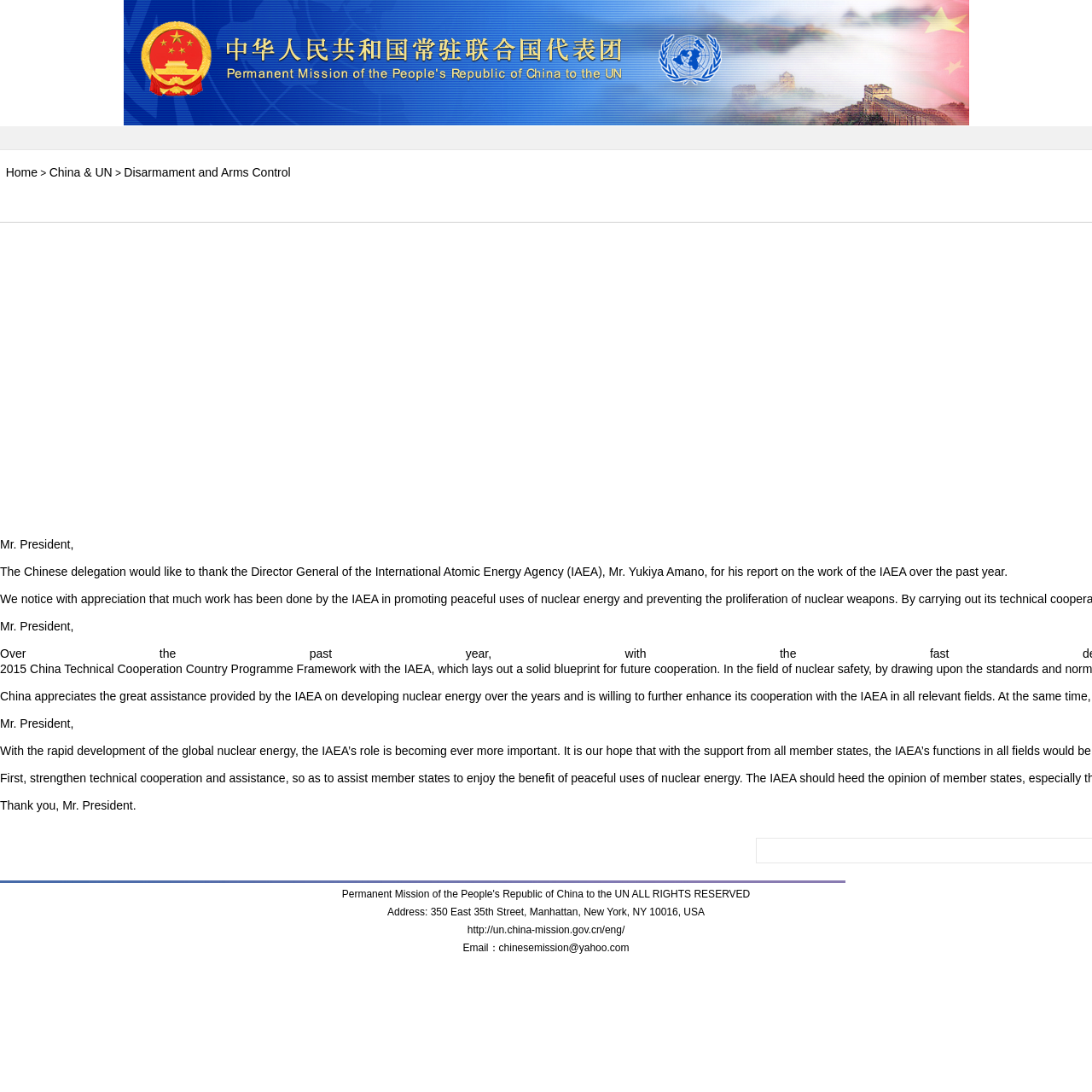Identify the bounding box for the element characterized by the following description: "Disarmament and Arms Control".

[0.114, 0.151, 0.266, 0.164]